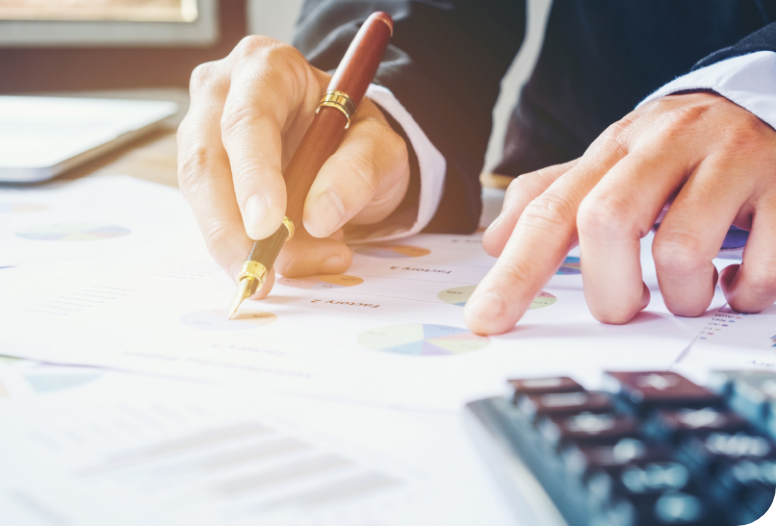What is visible in the foreground?
We need a detailed and meticulous answer to the question.

A calculator is visible in the foreground, suggesting an active engagement with numerical calculations, which is a crucial part of financial analysis and investment strategies.